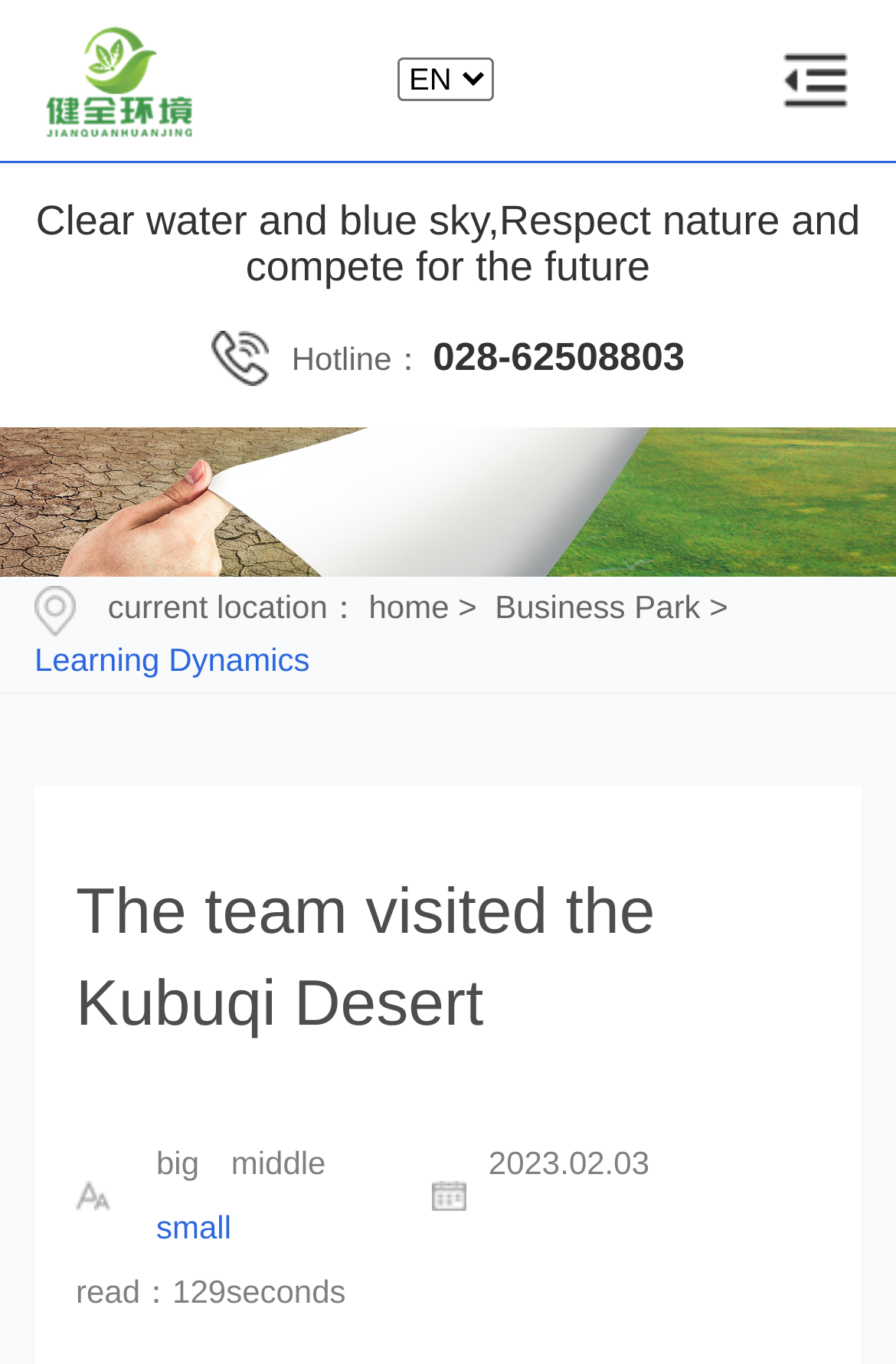Answer succinctly with a single word or phrase:
What is the company name in the heading?

Sichuan Jianquan Environmental Group Co., Ltd